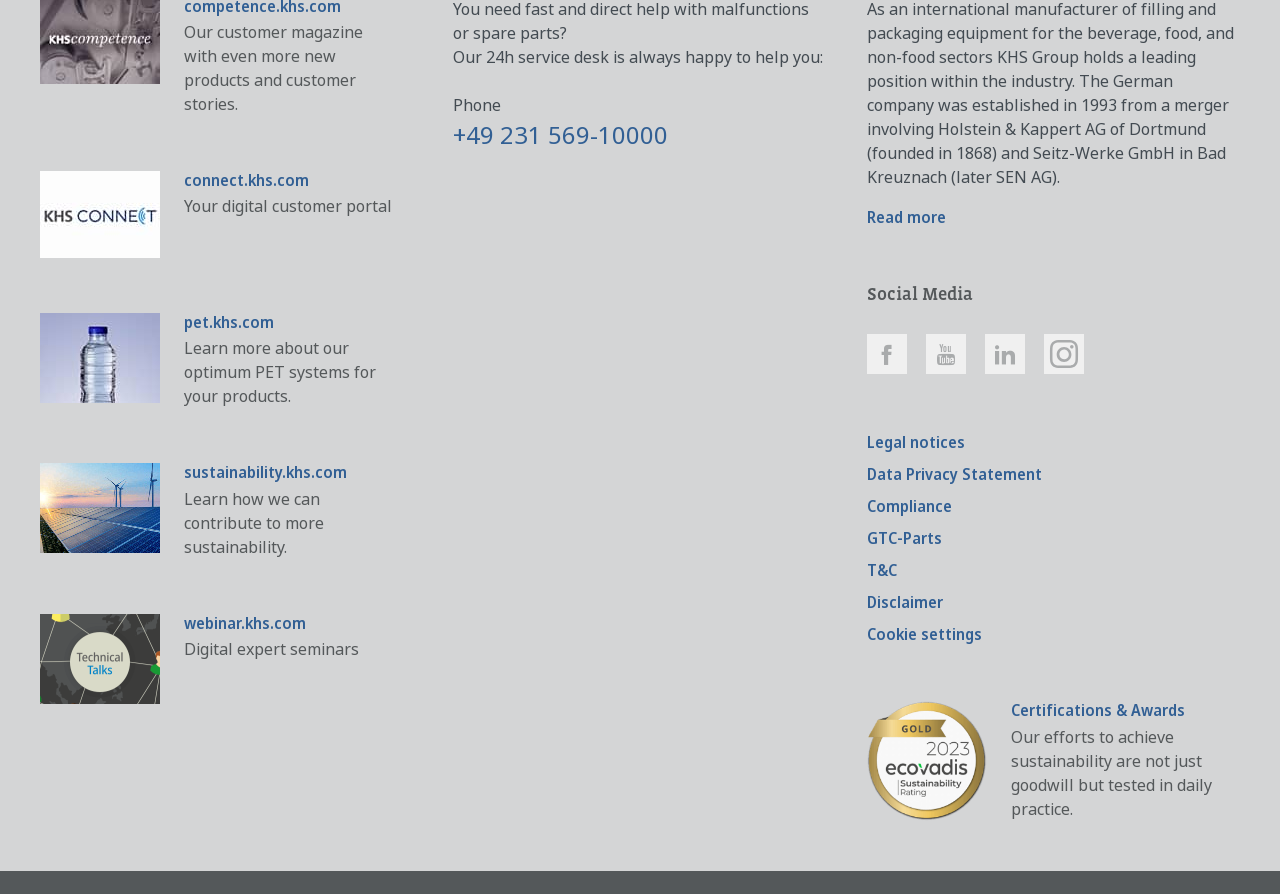Please identify the bounding box coordinates of the clickable area that will allow you to execute the instruction: "Check certifications and awards".

[0.79, 0.785, 0.956, 0.805]